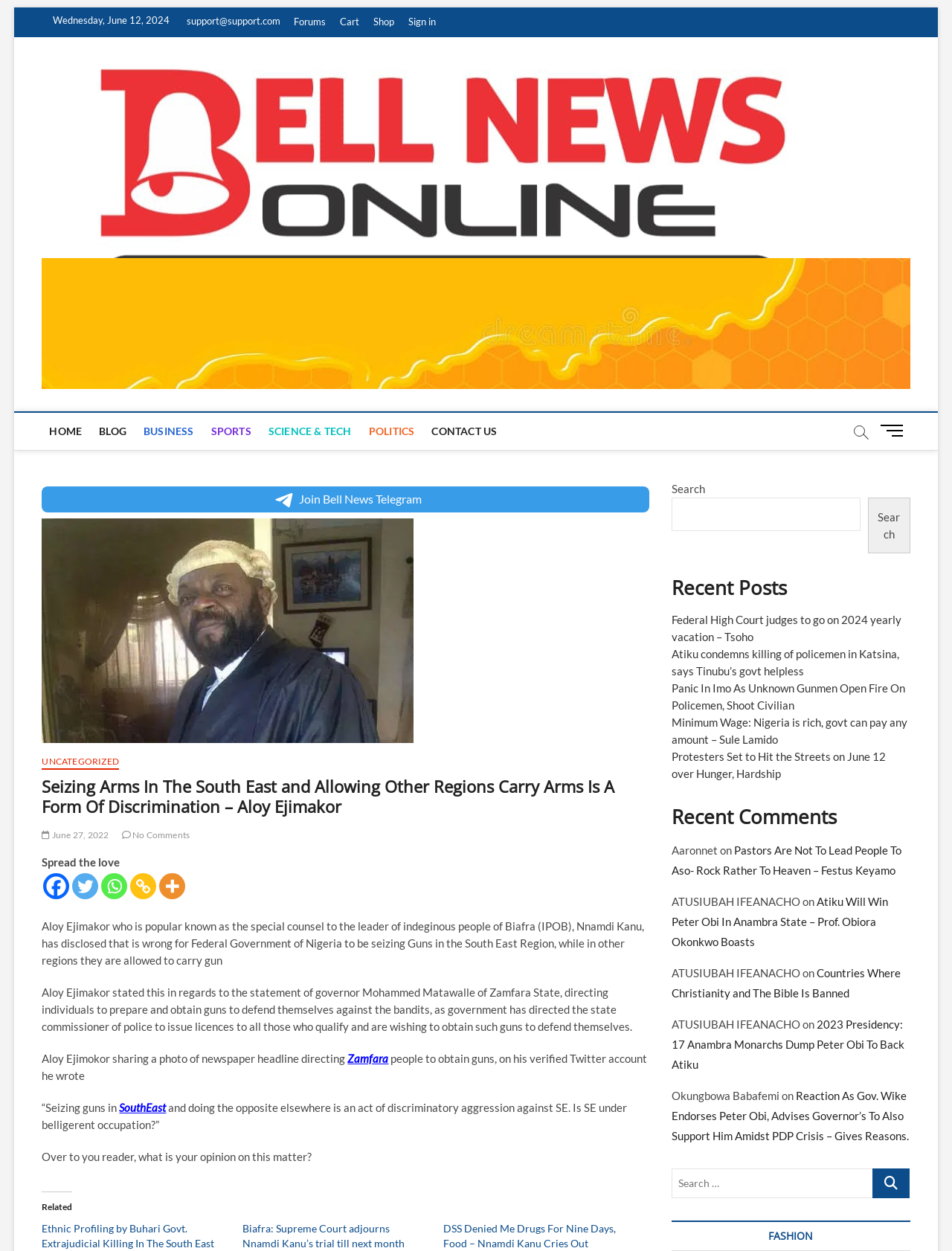Provide the bounding box coordinates of the area you need to click to execute the following instruction: "Search for something".

[0.706, 0.398, 0.904, 0.425]